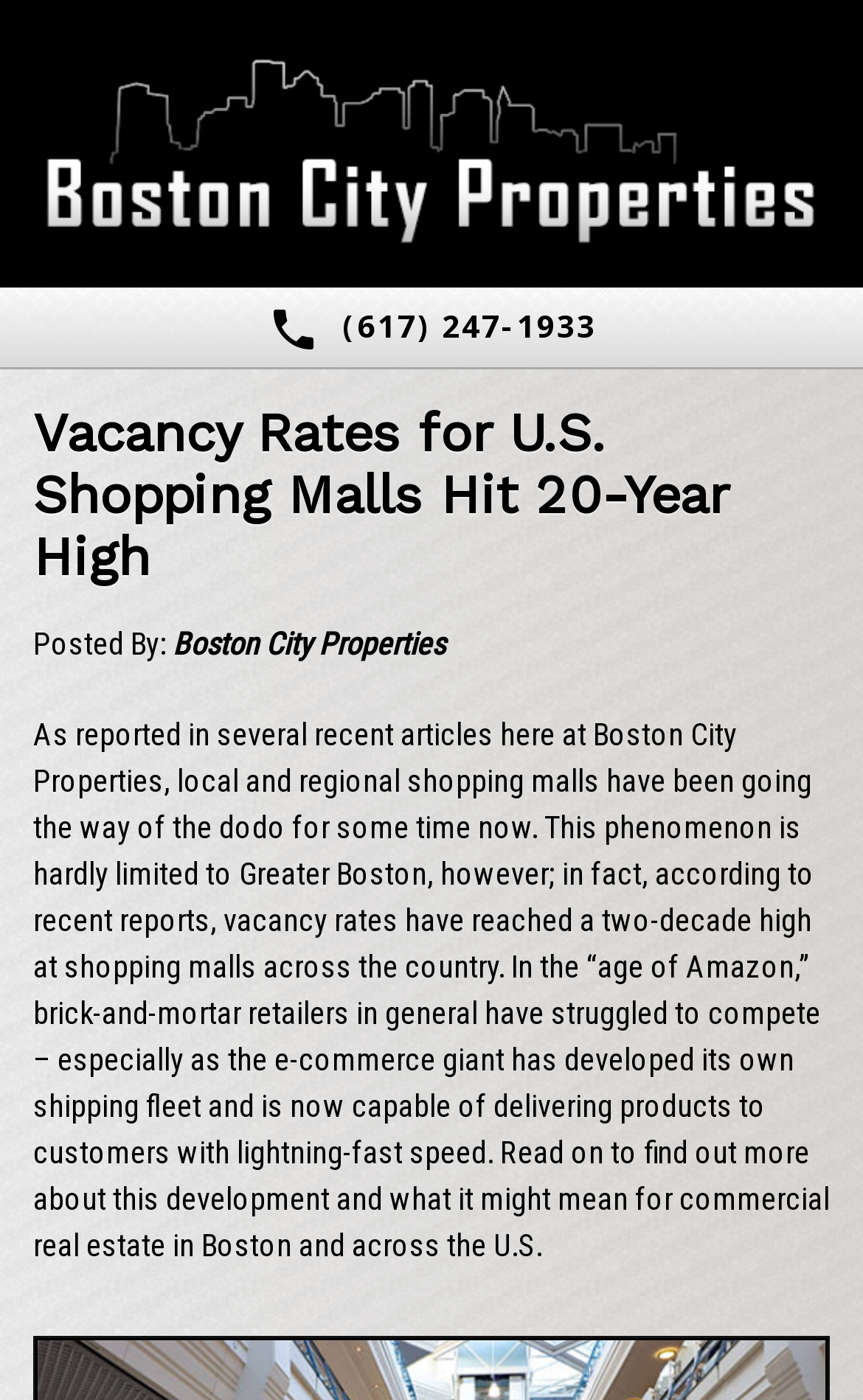Analyze the image and deliver a detailed answer to the question: What is the main topic of the article?

The main topic of the article can be determined by reading the introductory paragraph, which discusses the vacancy rates of shopping malls in the US and how they have reached a 20-year high. This suggests that the article is primarily about this topic.